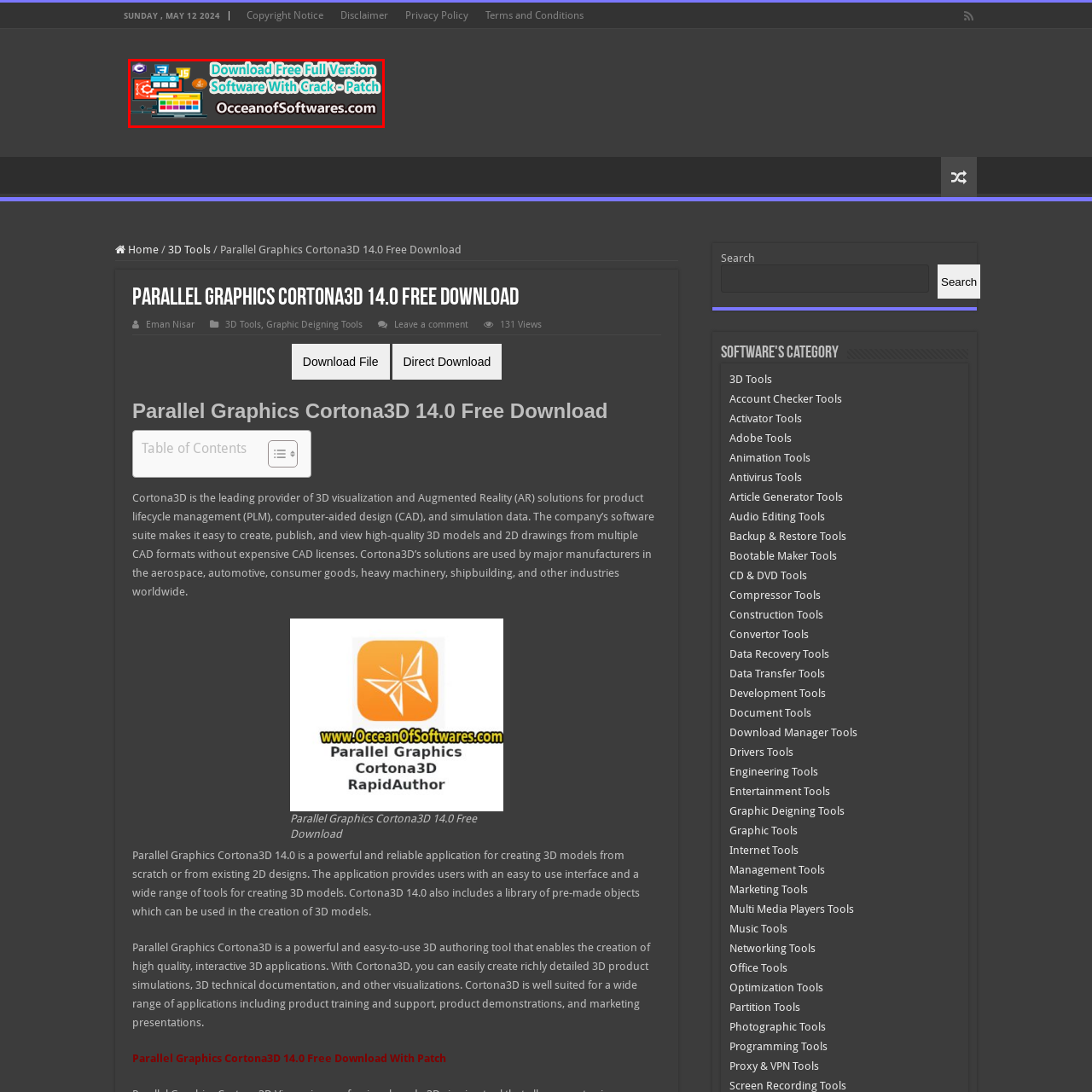What type of icons are used in the design?
Examine the content inside the red bounding box in the image and provide a thorough answer to the question based on that visual information.

The design employs visually appealing colorful icons that represent various software tools and technologies, such as computer programming languages and graphic design elements, which enhance the overall aesthetic and make the advertisement engaging and informative for potential visitors.